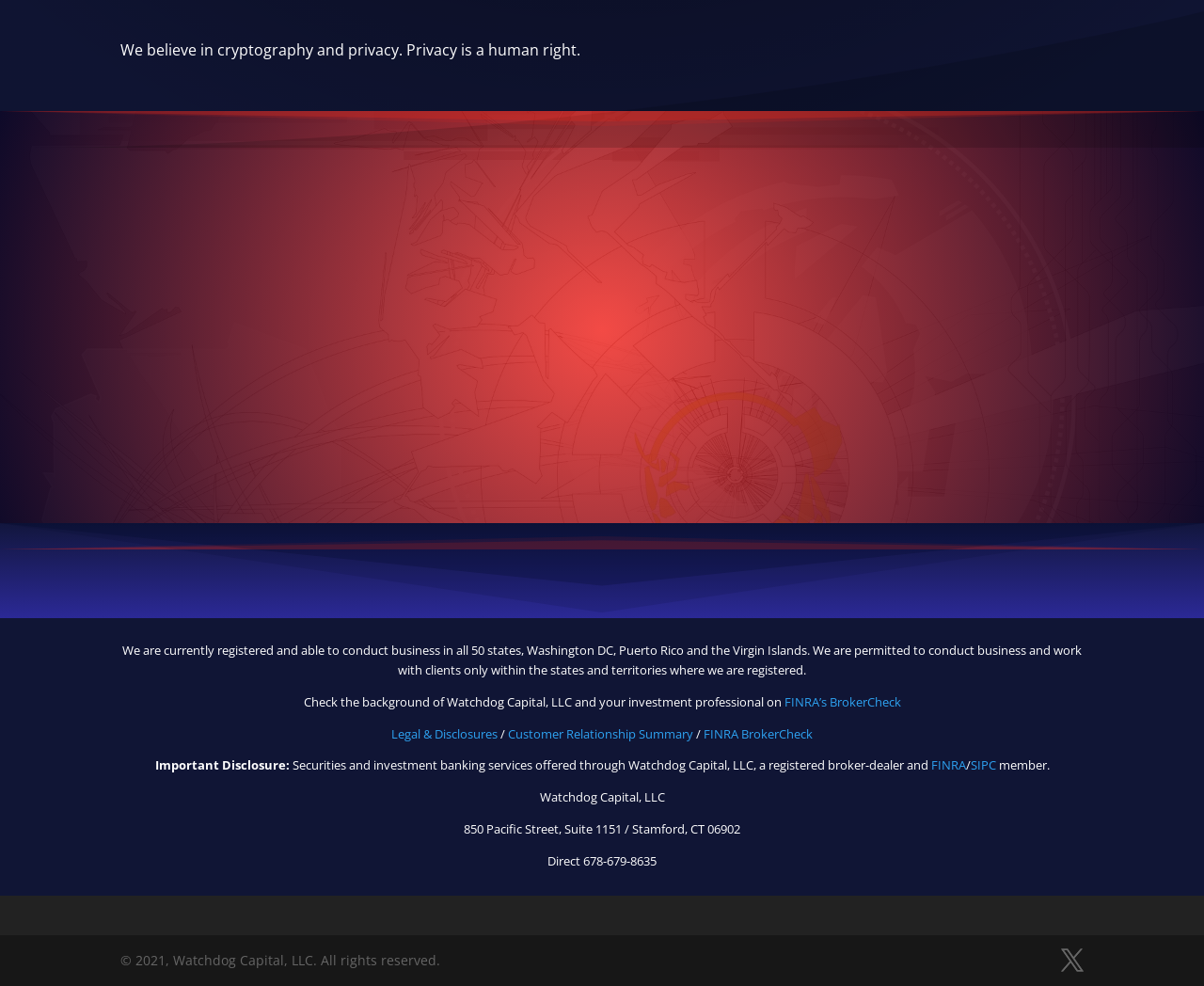What is Watchdog Capital, LLC?
Refer to the image and provide a one-word or short phrase answer.

a registered broker-dealer